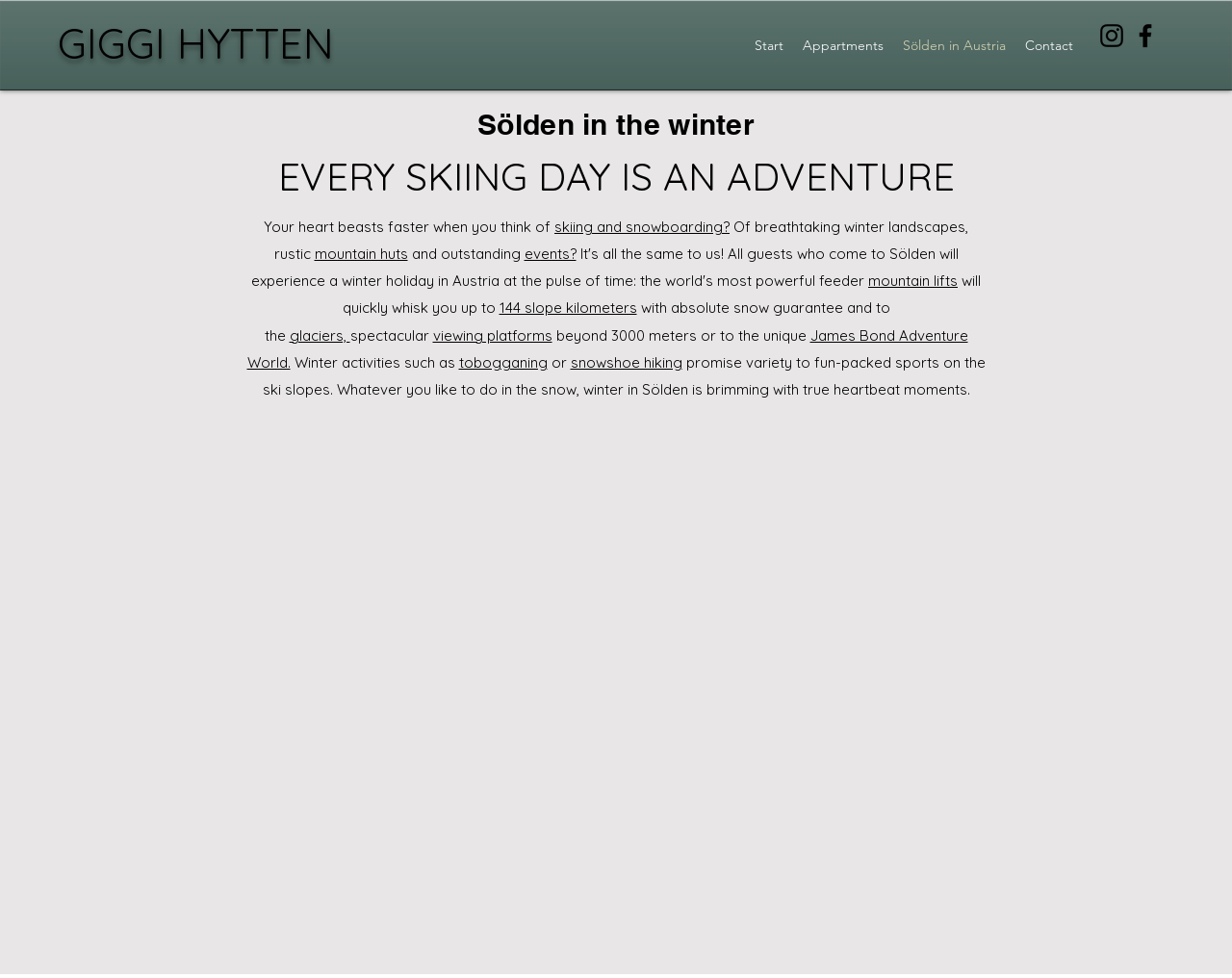What is the main activity mentioned on this webpage?
Provide a thorough and detailed answer to the question.

The webpage mentions 'skiing and snowboarding' and '144 slope kilometers' which suggests that skiing is a main activity featured on this webpage.